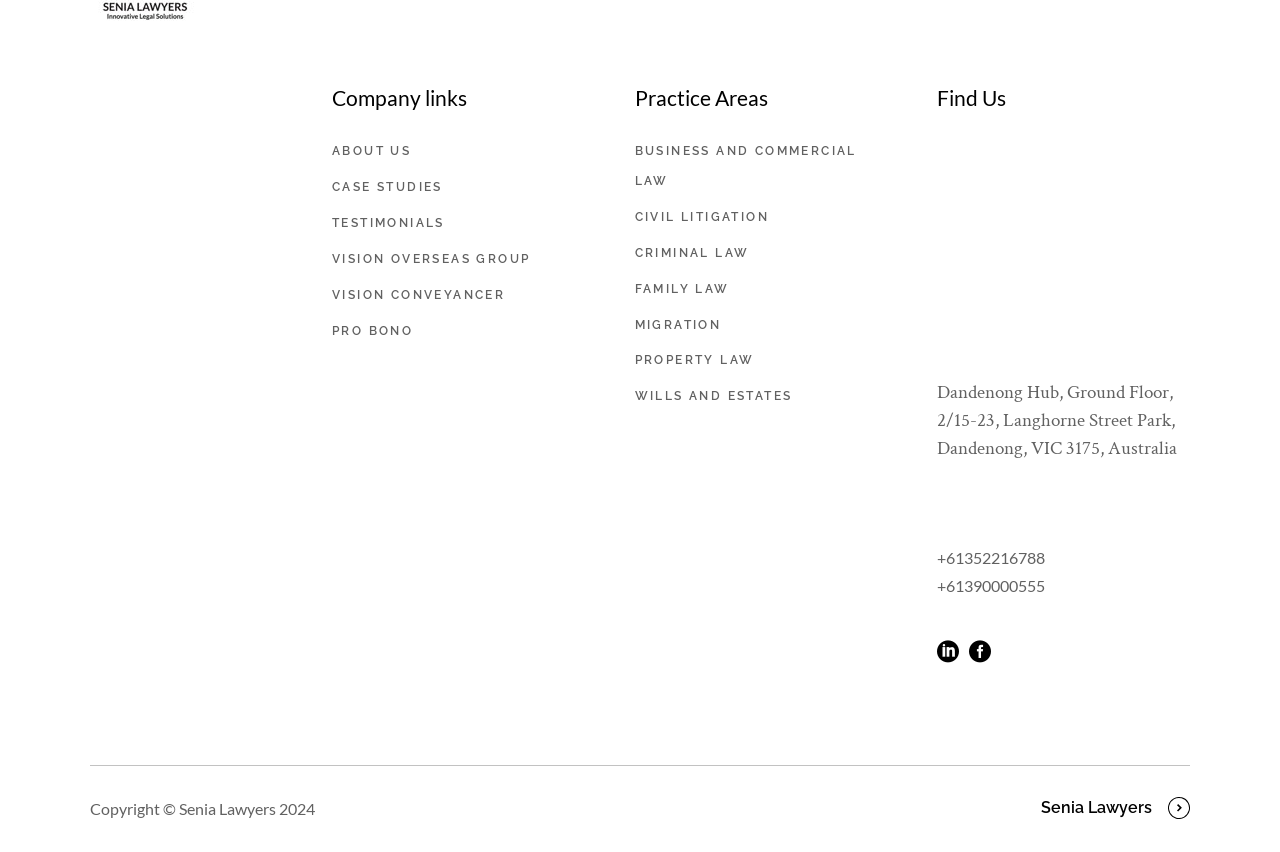Determine the bounding box coordinates of the section to be clicked to follow the instruction: "Go to 477 Bridge Rd, Richmond VIC 3121, Australia". The coordinates should be given as four float numbers between 0 and 1, formatted as [left, top, right, bottom].

[0.732, 0.16, 0.93, 0.225]